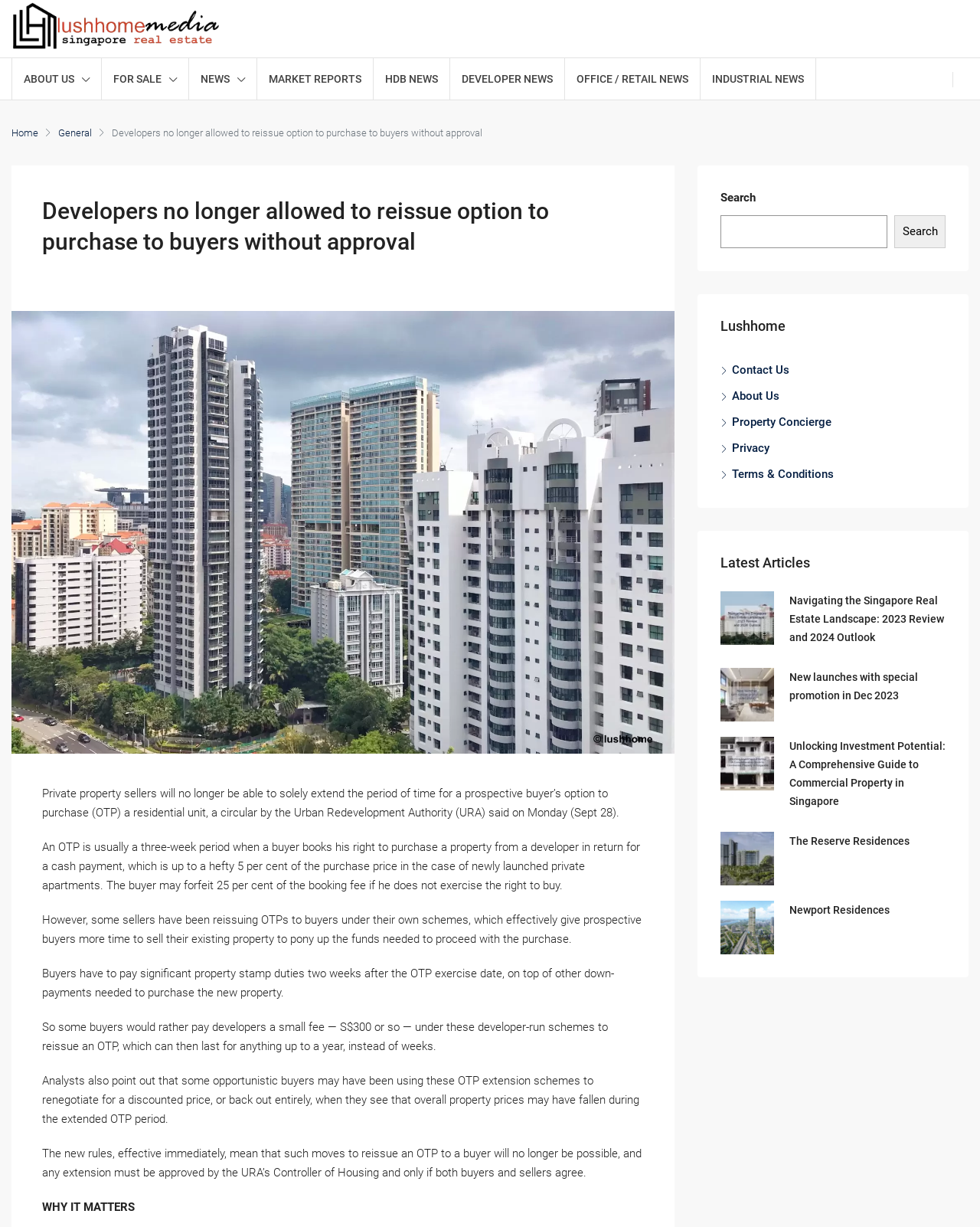What is the new rule regarding OTP extensions?
Make sure to answer the question with a detailed and comprehensive explanation.

According to the webpage, the new rule is that any extension of the OTP period must be approved by the Urban Redevelopment Authority (URA) and requires the agreement of both the buyer and seller.